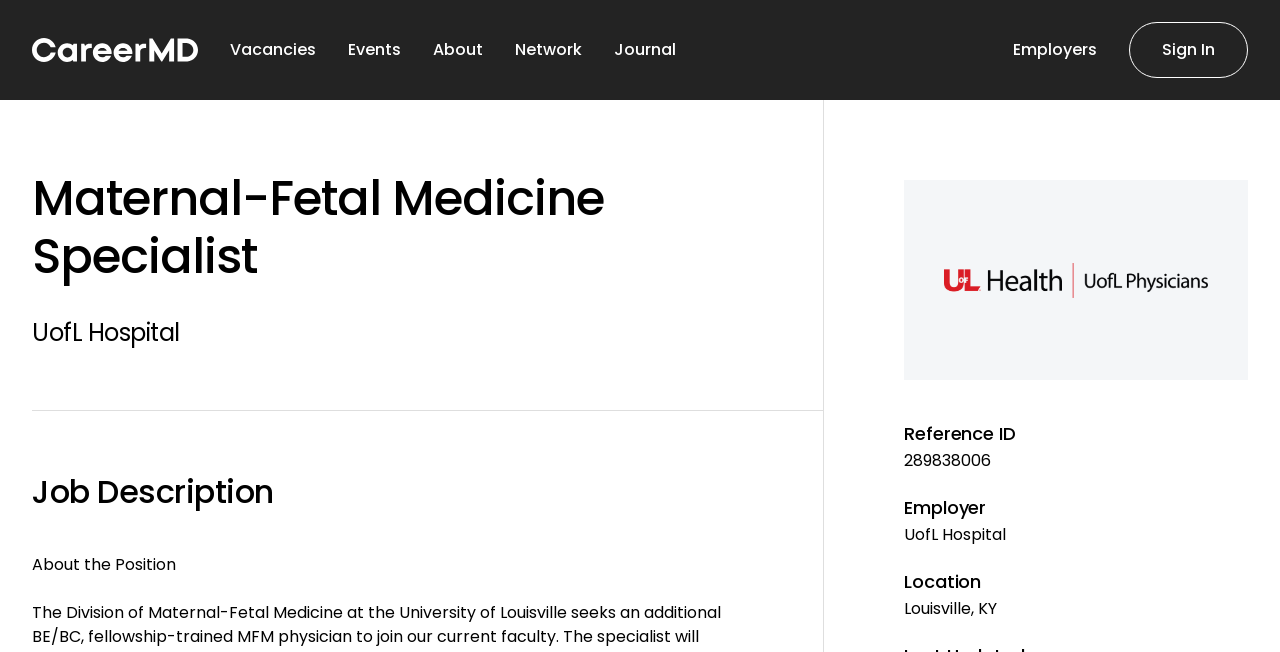Please respond to the question using a single word or phrase:
What is the reference ID of the job?

289838006